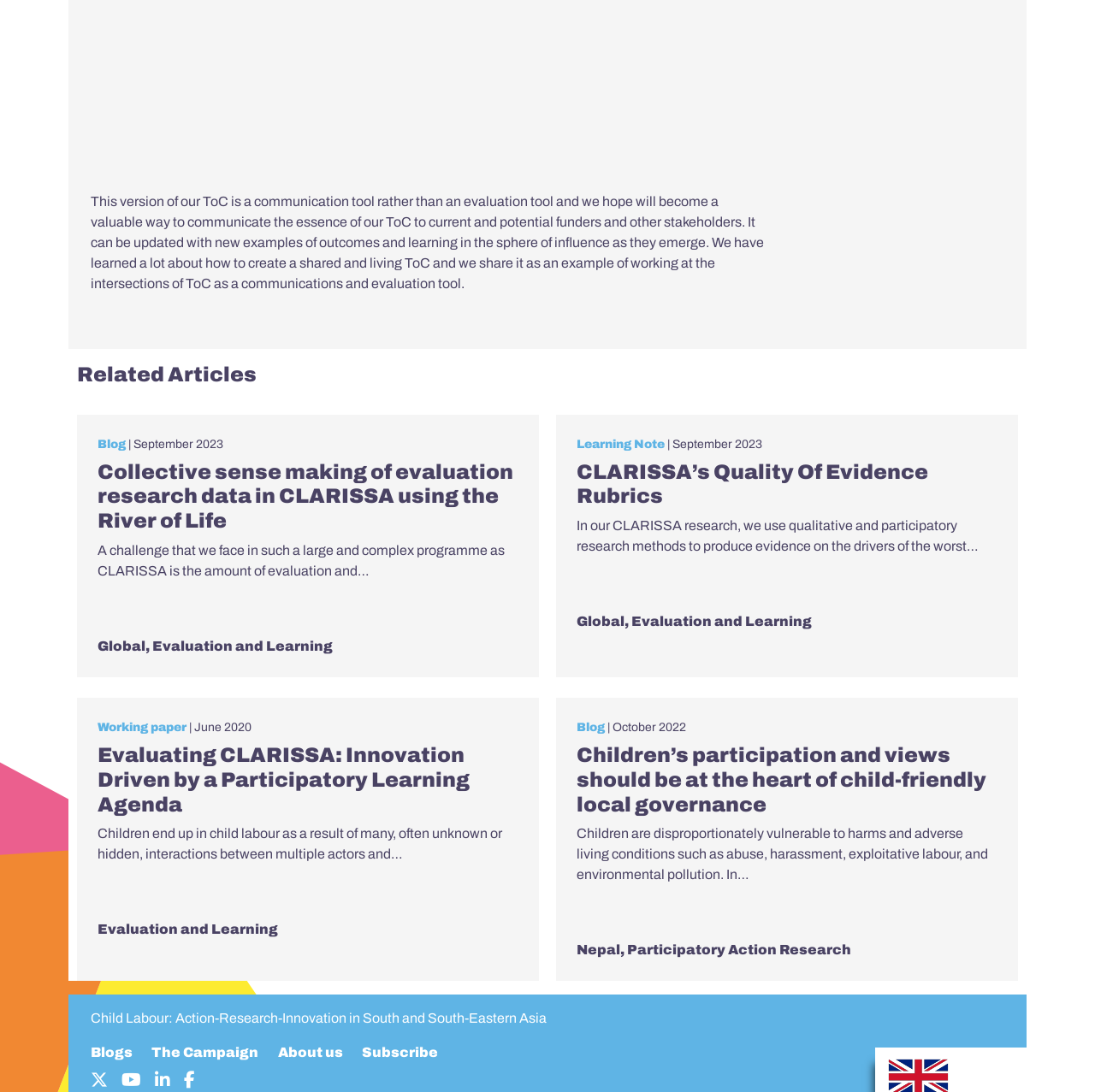Please locate the bounding box coordinates of the region I need to click to follow this instruction: "Read the blog about Children’s participation and views should be at the heart of child-friendly local governance".

[0.527, 0.681, 0.901, 0.747]